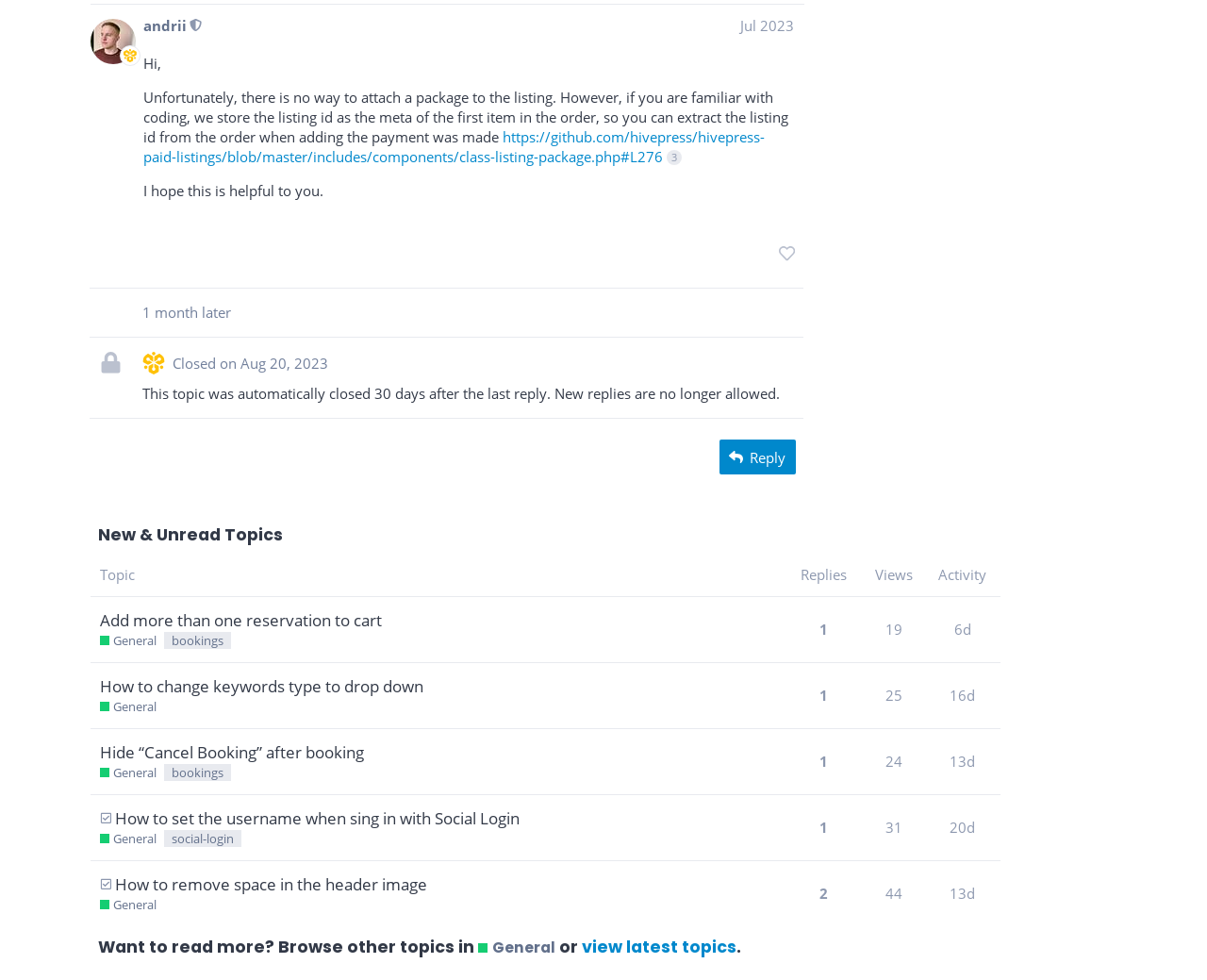Using the given element description, provide the bounding box coordinates (top-left x, top-left y, bottom-right x, bottom-right y) for the corresponding UI element in the screenshot: Hide “Cancel Booking” after booking

[0.083, 0.742, 0.302, 0.793]